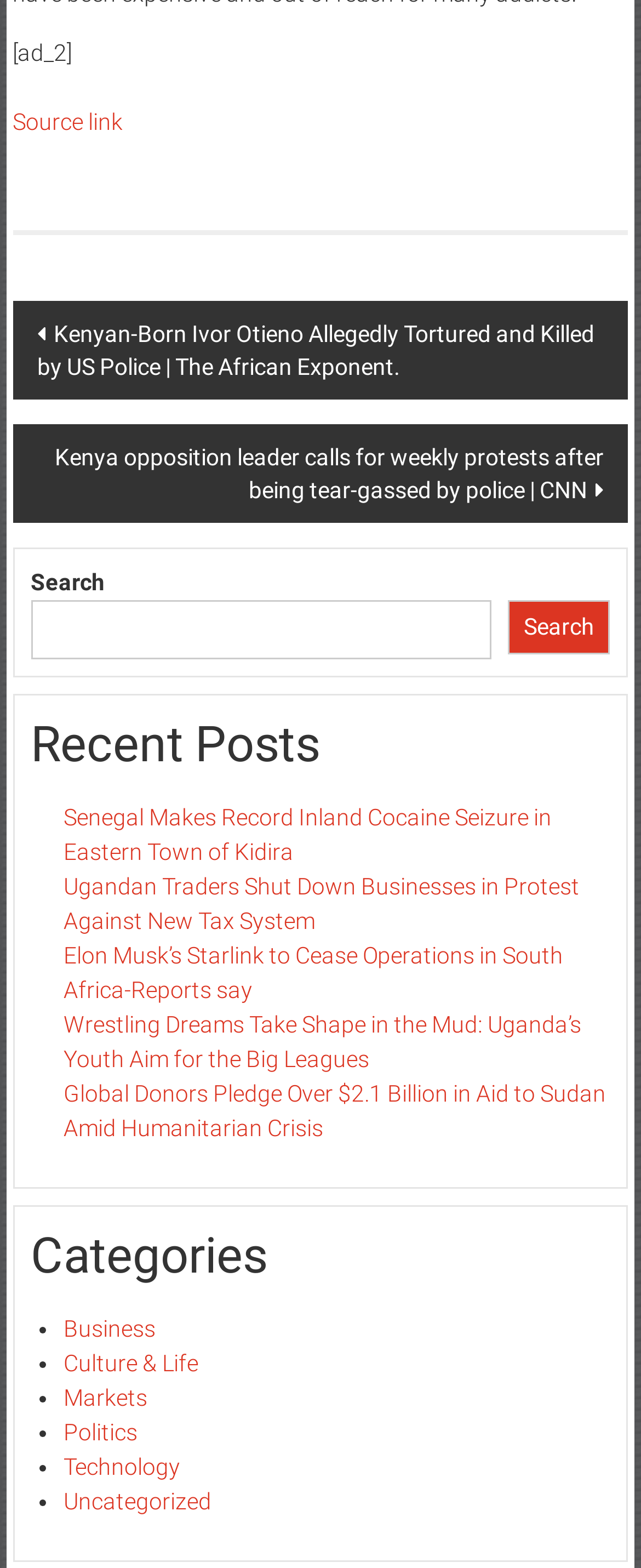Find the bounding box coordinates of the element to click in order to complete this instruction: "View the category of Business". The bounding box coordinates must be four float numbers between 0 and 1, denoted as [left, top, right, bottom].

[0.099, 0.839, 0.243, 0.856]